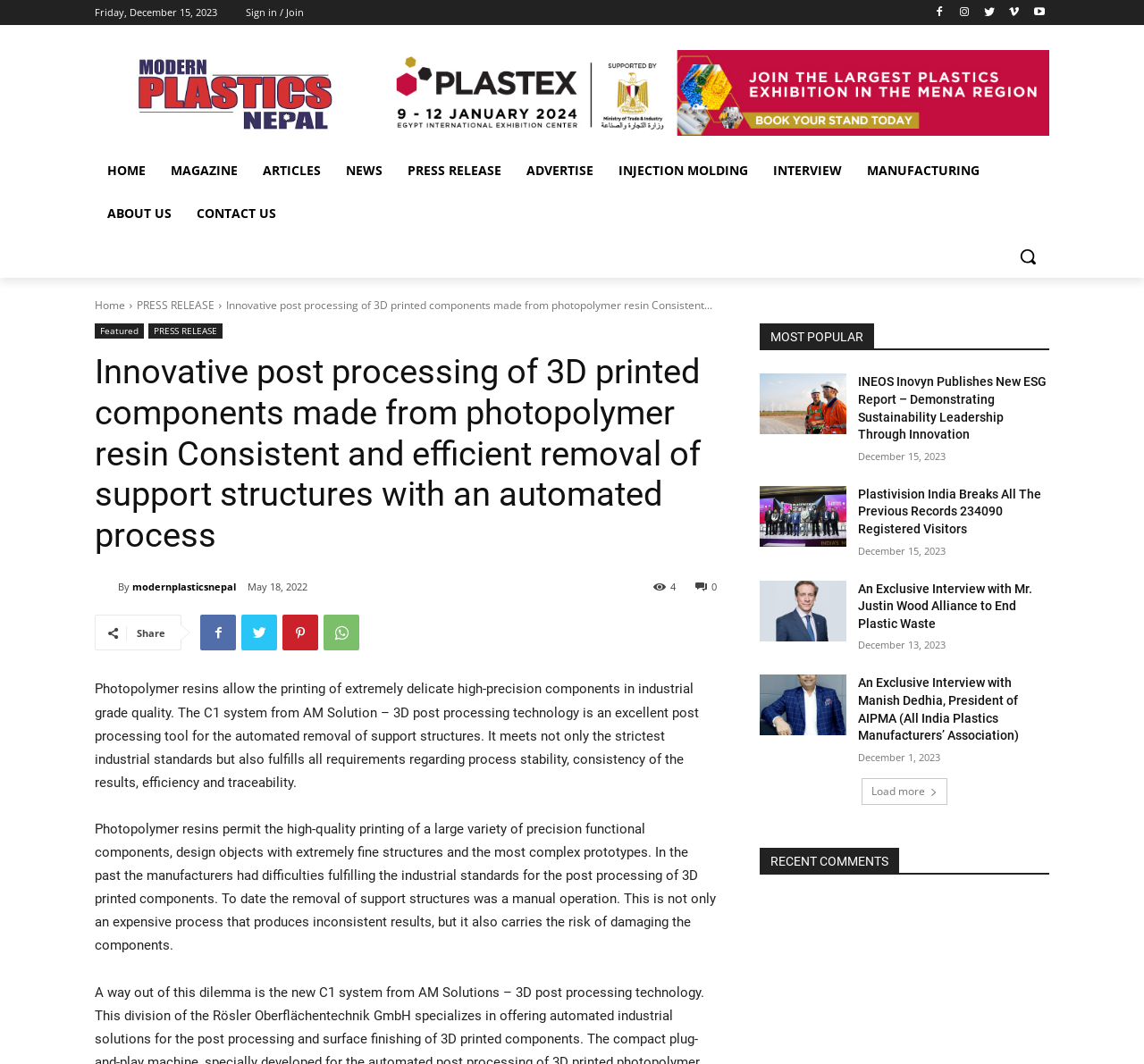Create an in-depth description of the webpage, covering main sections.

This webpage is about Modern Plastics Nepal, a platform that provides news and articles related to the plastics industry. At the top of the page, there is a logo and a navigation menu with links to various sections such as Home, Magazine, Articles, News, Press Release, Advertise, Injection Molding, Interview, Manufacturing, and About Us. 

Below the navigation menu, there is a search bar and a section that displays the date, "Friday, December 15, 2023". 

The main content of the page is divided into two sections. The left section has a heading "Innovative post processing of 3D printed components made from photopolymer resin Consistent and efficient removal of support structures with an automated process" and a brief article about the benefits of using photopolymer resins in 3D printing. 

The right section is titled "MOST POPULAR" and displays a list of news articles with headings, links, and timestamps. Each article has a brief summary and a "Read more" link. The articles are arranged in a vertical list, with the most recent ones at the top. 

At the bottom of the page, there is a "Load more" button that allows users to load more news articles.